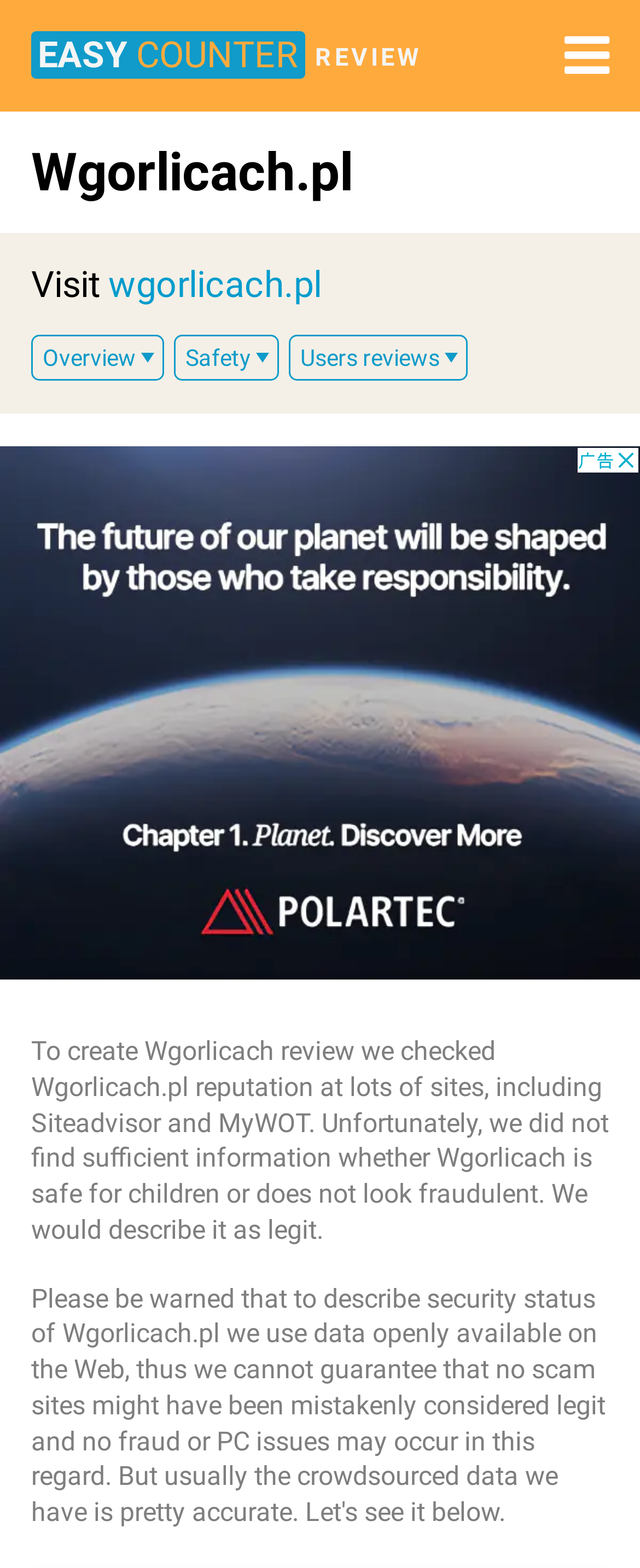Please determine the bounding box coordinates for the UI element described here. Use the format (top-left x, top-left y, bottom-right x, bottom-right y) with values bounded between 0 and 1: alt="女學學誌：婦女與性別研究"

None